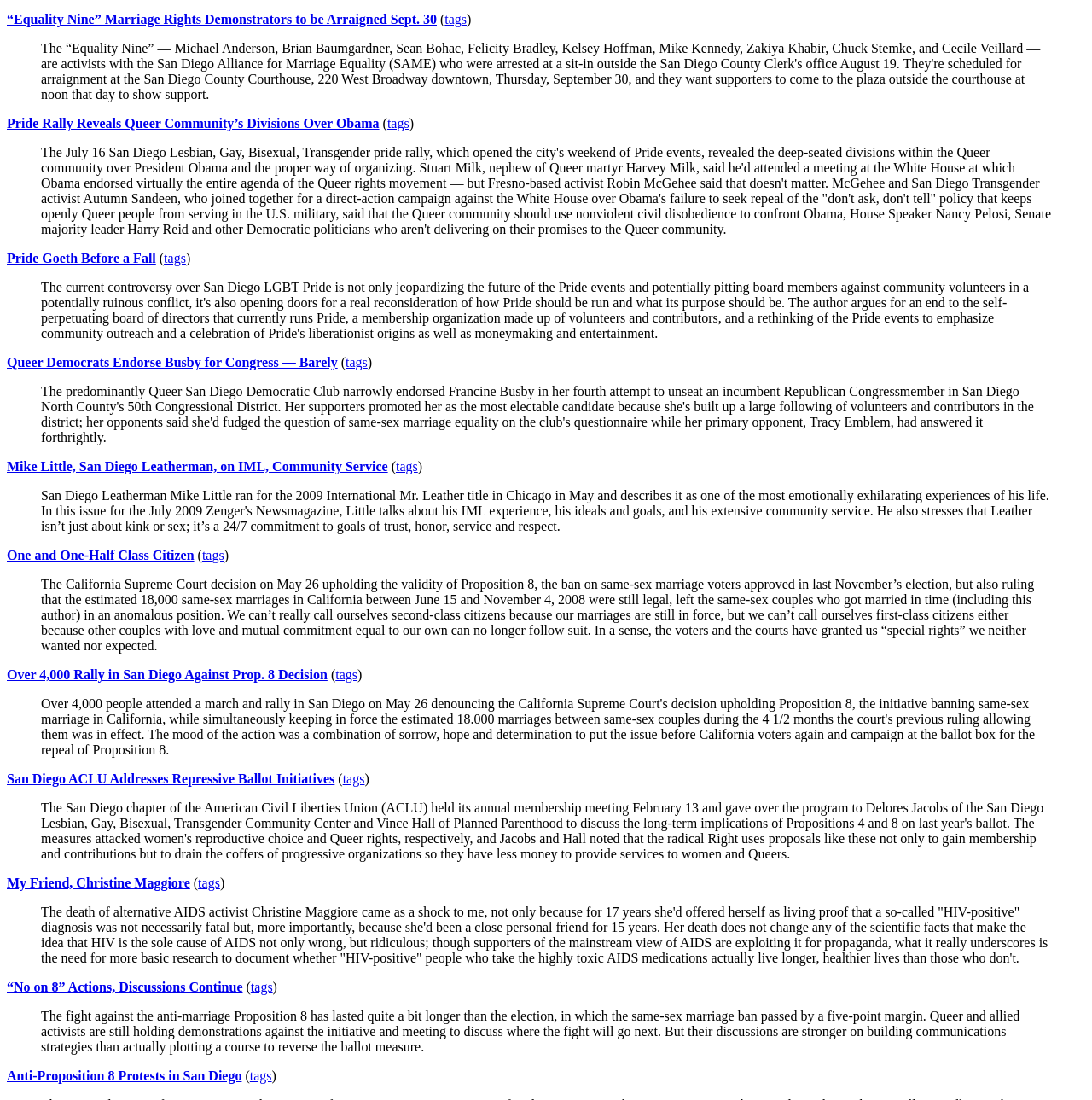Please identify the bounding box coordinates of the clickable region that I should interact with to perform the following instruction: "Learn about Mike Little, San Diego Leatherman, on IML, Community Service". The coordinates should be expressed as four float numbers between 0 and 1, i.e., [left, top, right, bottom].

[0.006, 0.417, 0.355, 0.43]